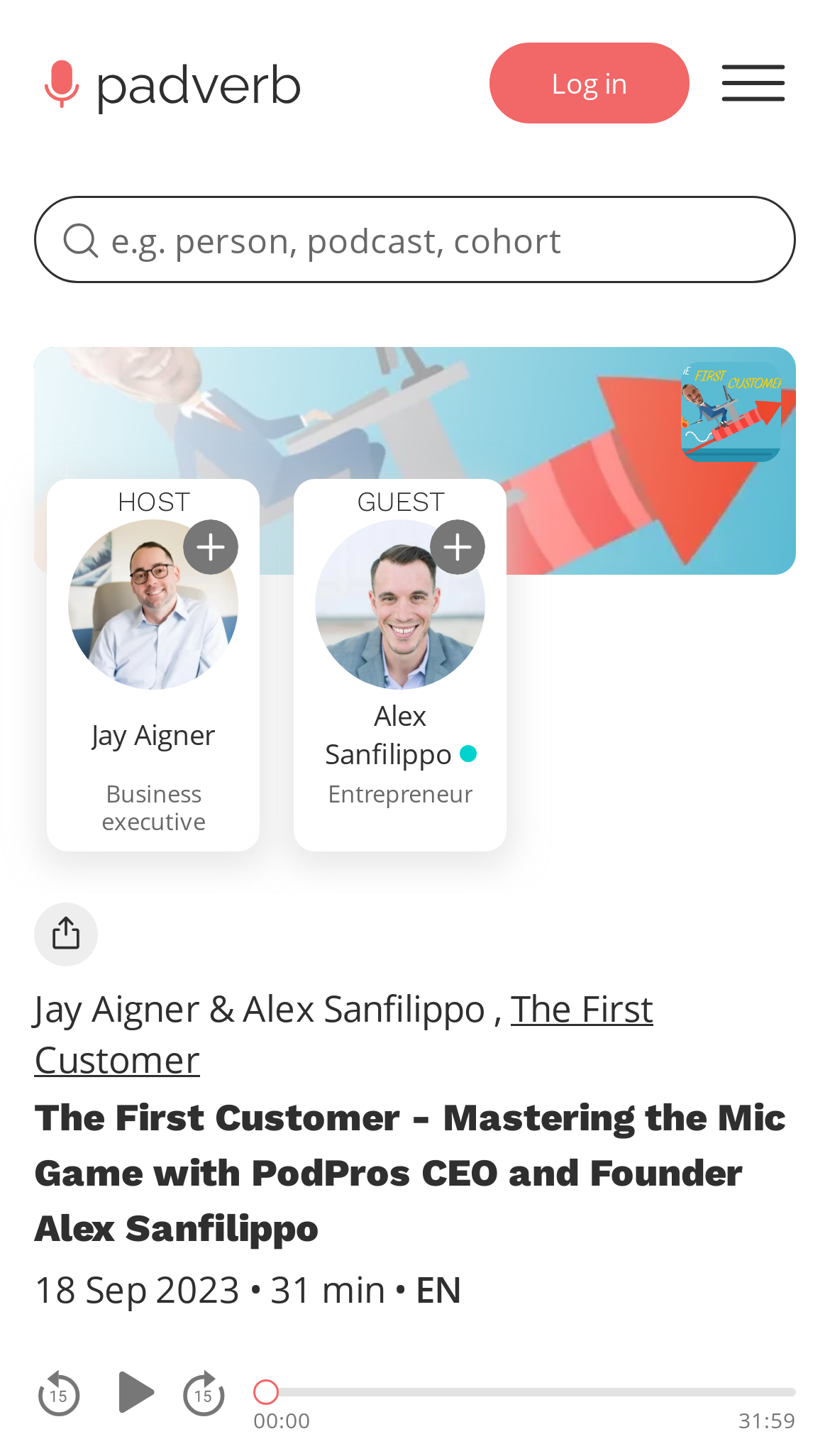Give a detailed account of the webpage.

This webpage appears to be a podcast episode page. At the top left, there is a link to the main page, accompanied by a small image. Next to it, there is a search box that spans almost the entire width of the page. On the top right, there are two buttons: "Log in" and "Open menu", with the latter having a small image.

Below the top section, there are two prominent links, one for the host, Jay Aigner, and one for the guest, Alex Sanfilippo. Each link has a small image of the person, a subscribe button, and a brief description of their profession. The host's link is on the left, and the guest's link is on the right.

Further down, there is a heading that displays the title of the podcast episode, "The First Customer - Mastering the Mic Game with PodPros CEO and Founder Alex Sanfilippo". Below the heading, there is a line of text that shows the episode's description, including the names of the host and guest, and the episode's duration and release date.

At the bottom of the page, there is a media player with several buttons, including rewind, play/pause, and fast-forward. The player also displays the current time and has a progress bar and a slider to control the playback.